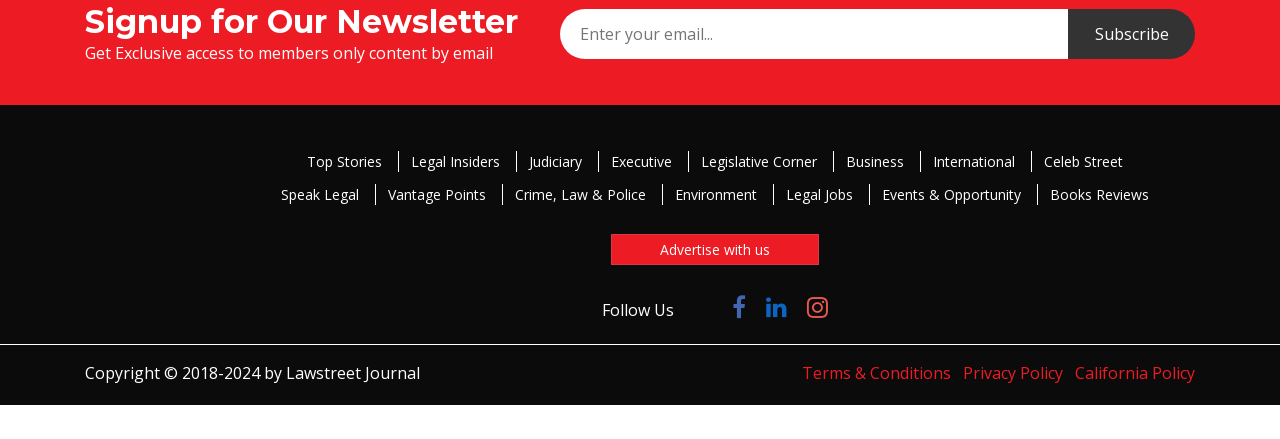Please specify the bounding box coordinates of the region to click in order to perform the following instruction: "Follow on Twitter".

[0.542, 0.662, 0.556, 0.737]